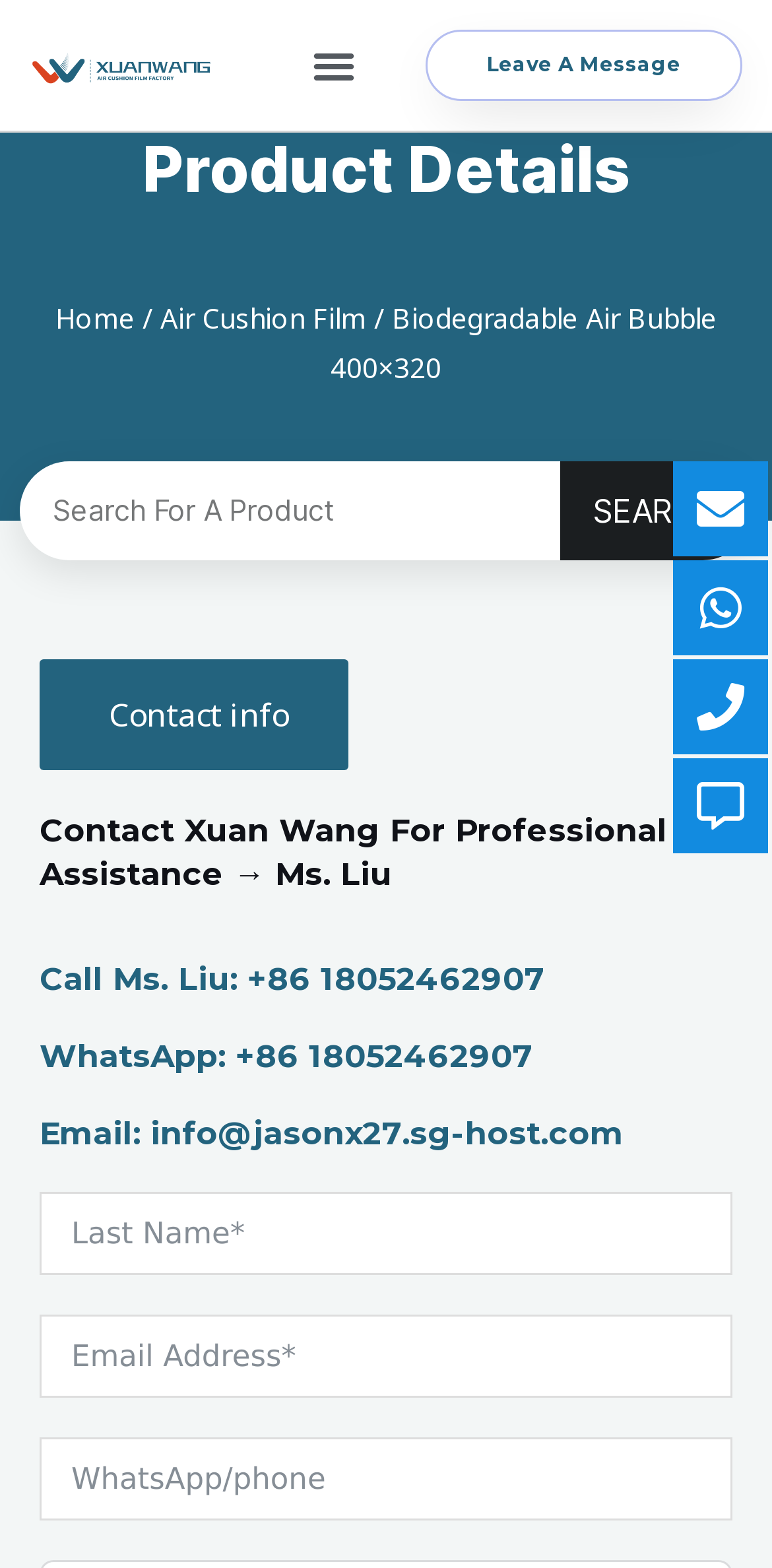Predict the bounding box for the UI component with the following description: "Call Ms. Liu: +86 18052462907".

[0.051, 0.612, 0.708, 0.636]